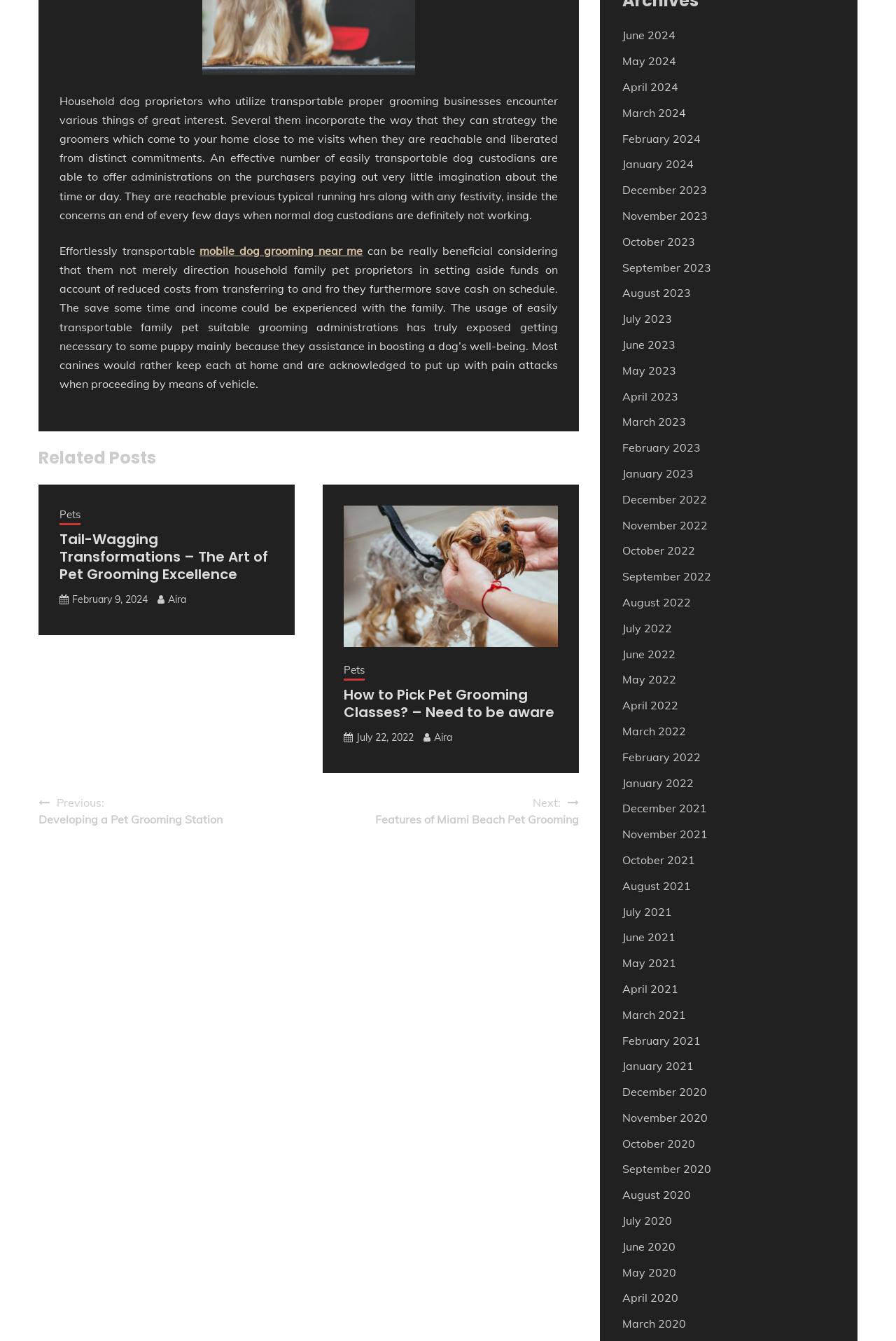Please find the bounding box coordinates for the clickable element needed to perform this instruction: "navigate to 'Posts'".

[0.043, 0.592, 0.646, 0.617]